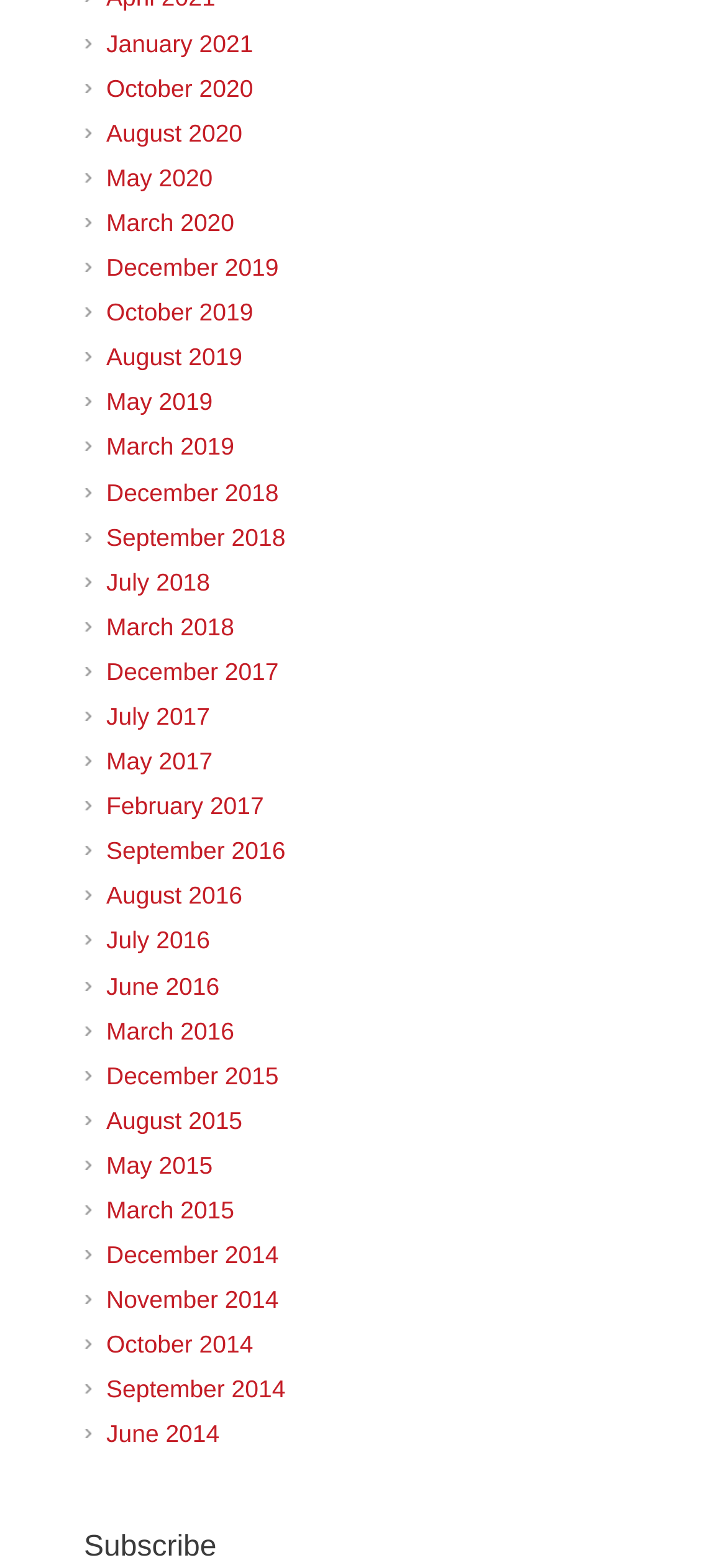Determine the bounding box coordinates of the section I need to click to execute the following instruction: "View October 2020". Provide the coordinates as four float numbers between 0 and 1, i.e., [left, top, right, bottom].

[0.146, 0.047, 0.348, 0.065]